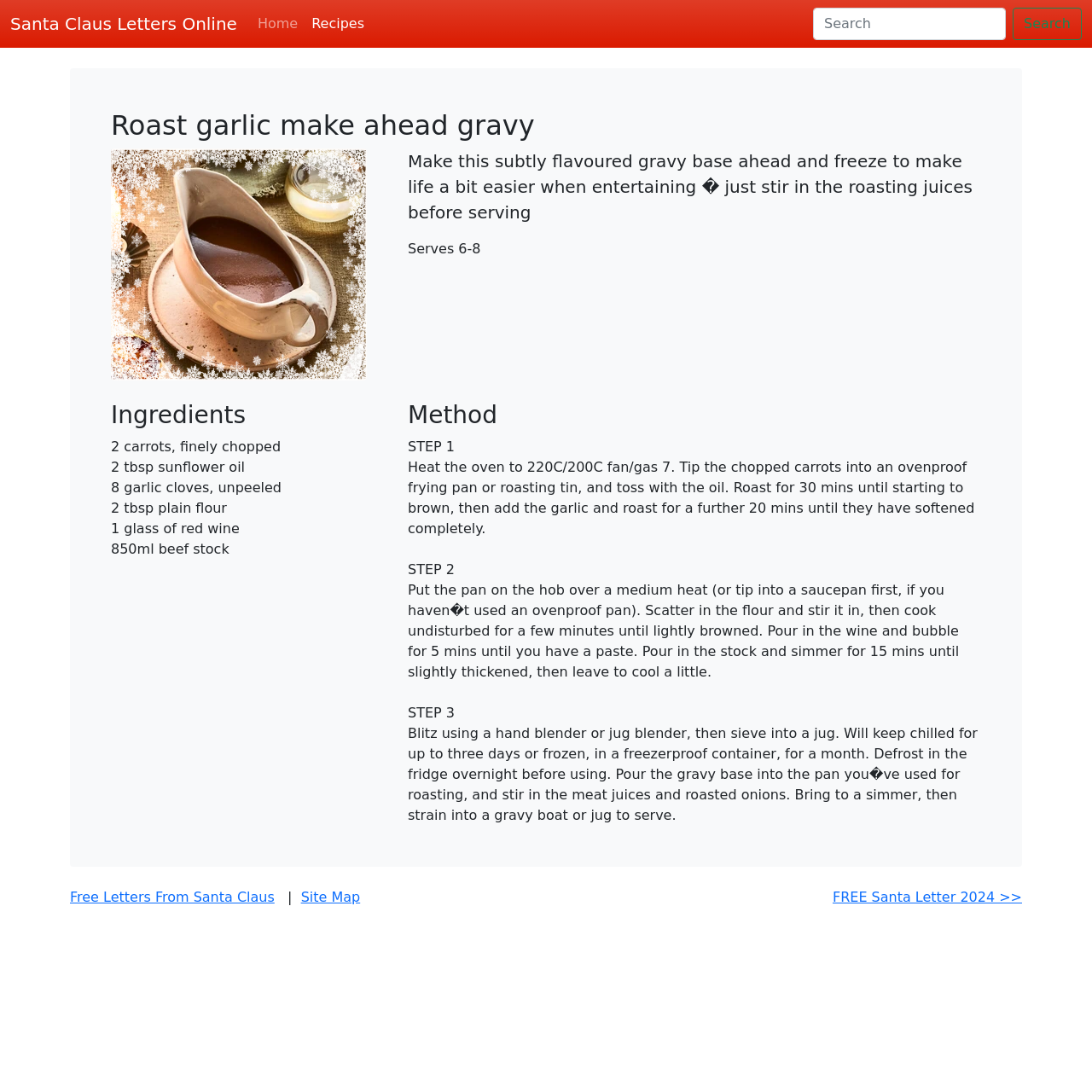Locate the bounding box for the described UI element: "parent_node: Search aria-label="Search" name="search" placeholder="Search"". Ensure the coordinates are four float numbers between 0 and 1, formatted as [left, top, right, bottom].

[0.745, 0.007, 0.921, 0.037]